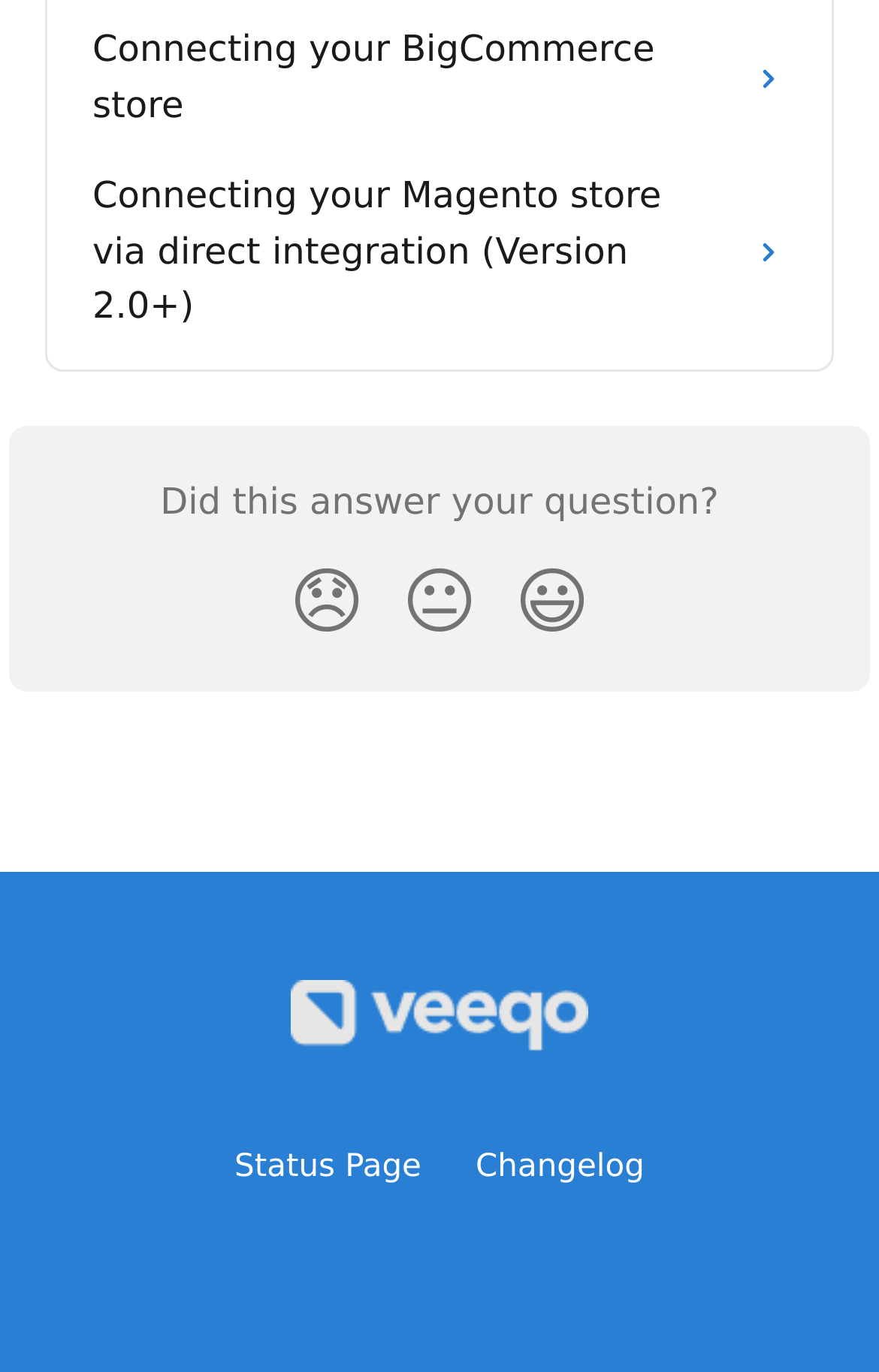How many links are at the bottom of the webpage?
Answer briefly with a single word or phrase based on the image.

5